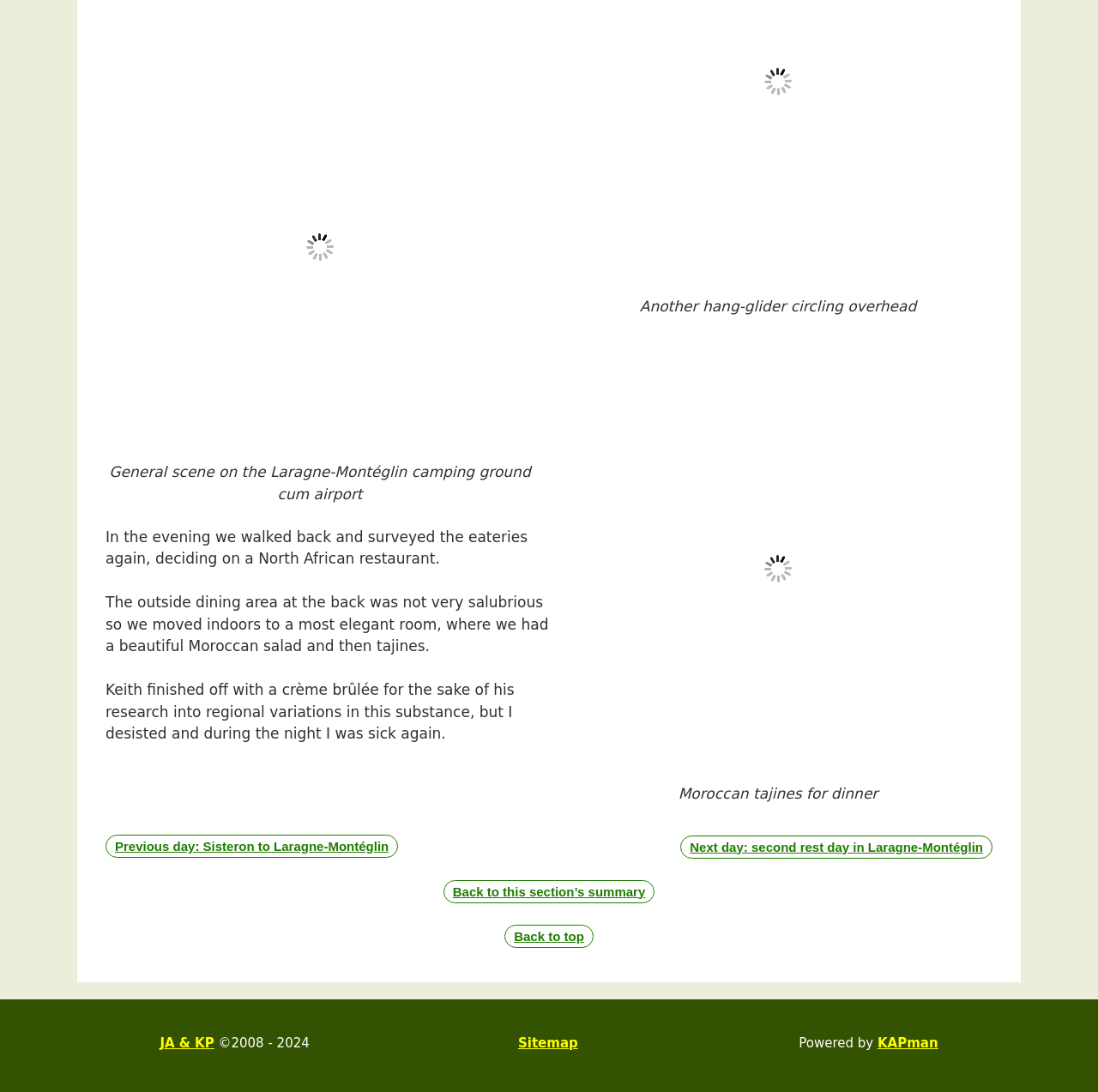Bounding box coordinates are specified in the format (top-left x, top-left y, bottom-right x, bottom-right y). All values are floating point numbers bounded between 0 and 1. Please provide the bounding box coordinate of the region this sentence describes: Back to top

[0.459, 0.847, 0.541, 0.868]